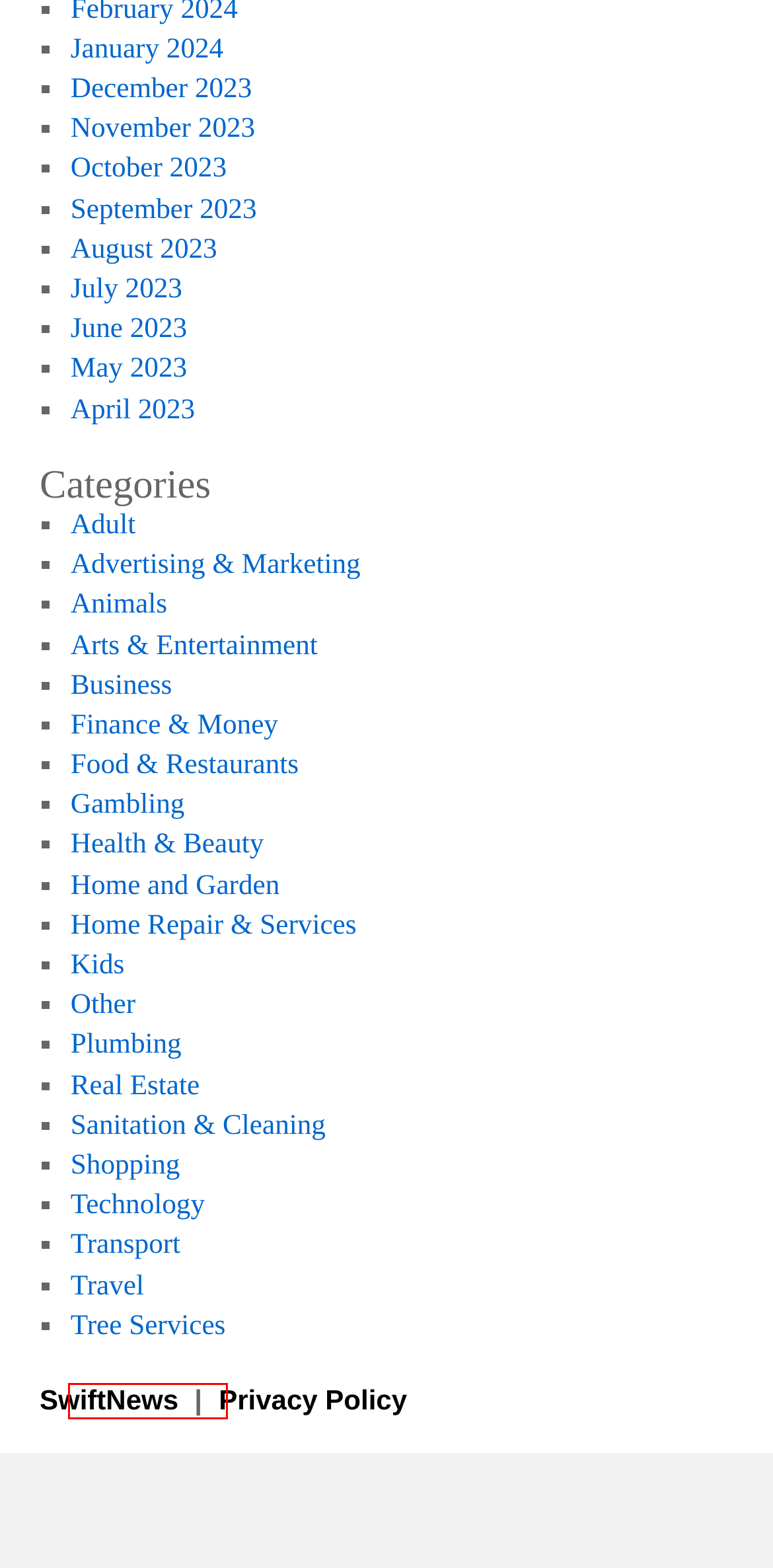Analyze the webpage screenshot with a red bounding box highlighting a UI element. Select the description that best matches the new webpage after clicking the highlighted element. Here are the options:
A. Travel | SwiftNews
B. Tree Services | SwiftNews
C. Real Estate | SwiftNews
D. Other | SwiftNews
E. May | 2023 | SwiftNews
F. September | 2023 | SwiftNews
G. Home and Garden | SwiftNews
H. December | 2023 | SwiftNews

B